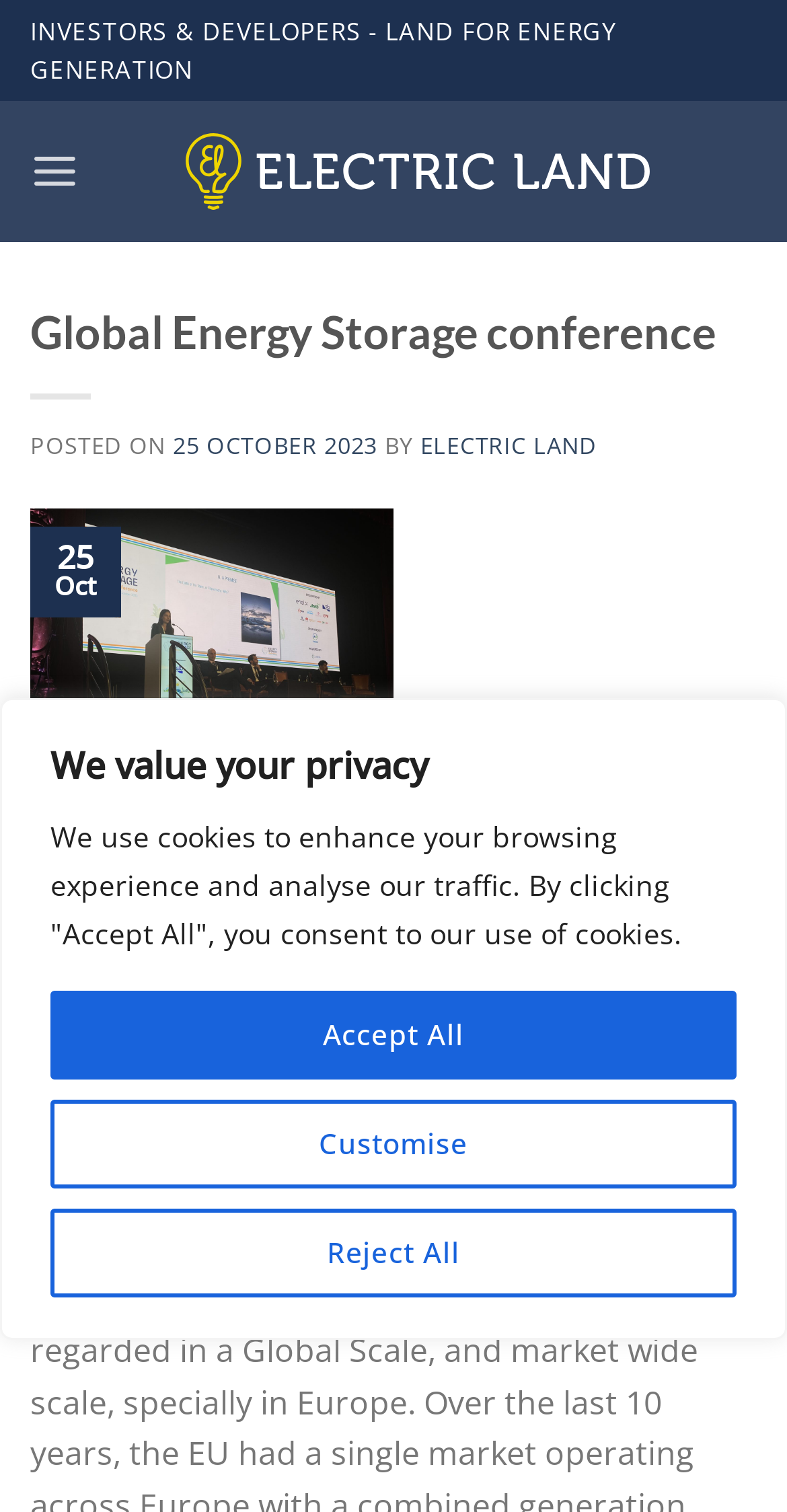Respond with a single word or short phrase to the following question: 
What is the topic of the conference?

Global Energy Storage